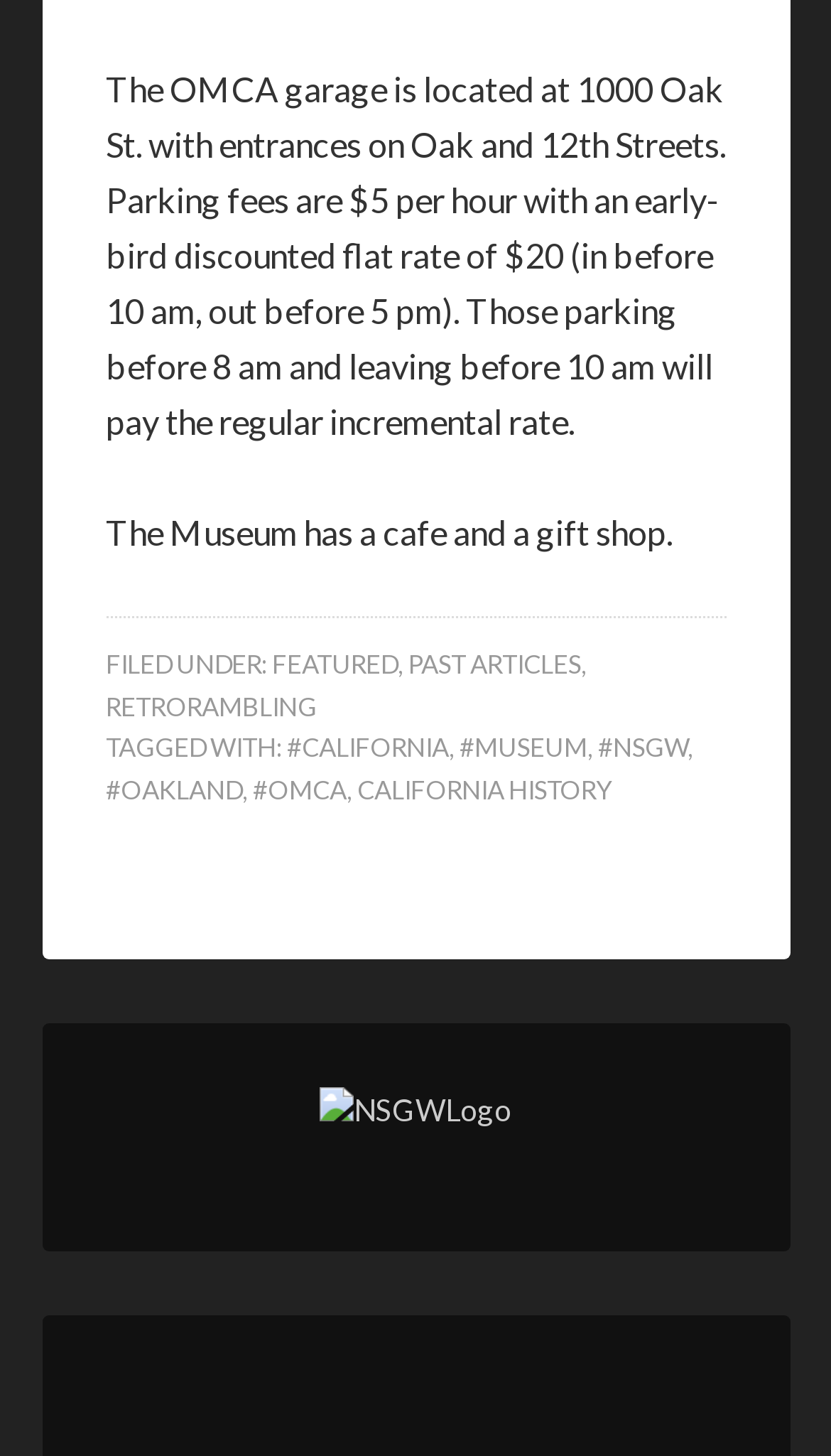Identify the bounding box coordinates for the UI element described as: "Past Articles".

[0.491, 0.445, 0.699, 0.467]